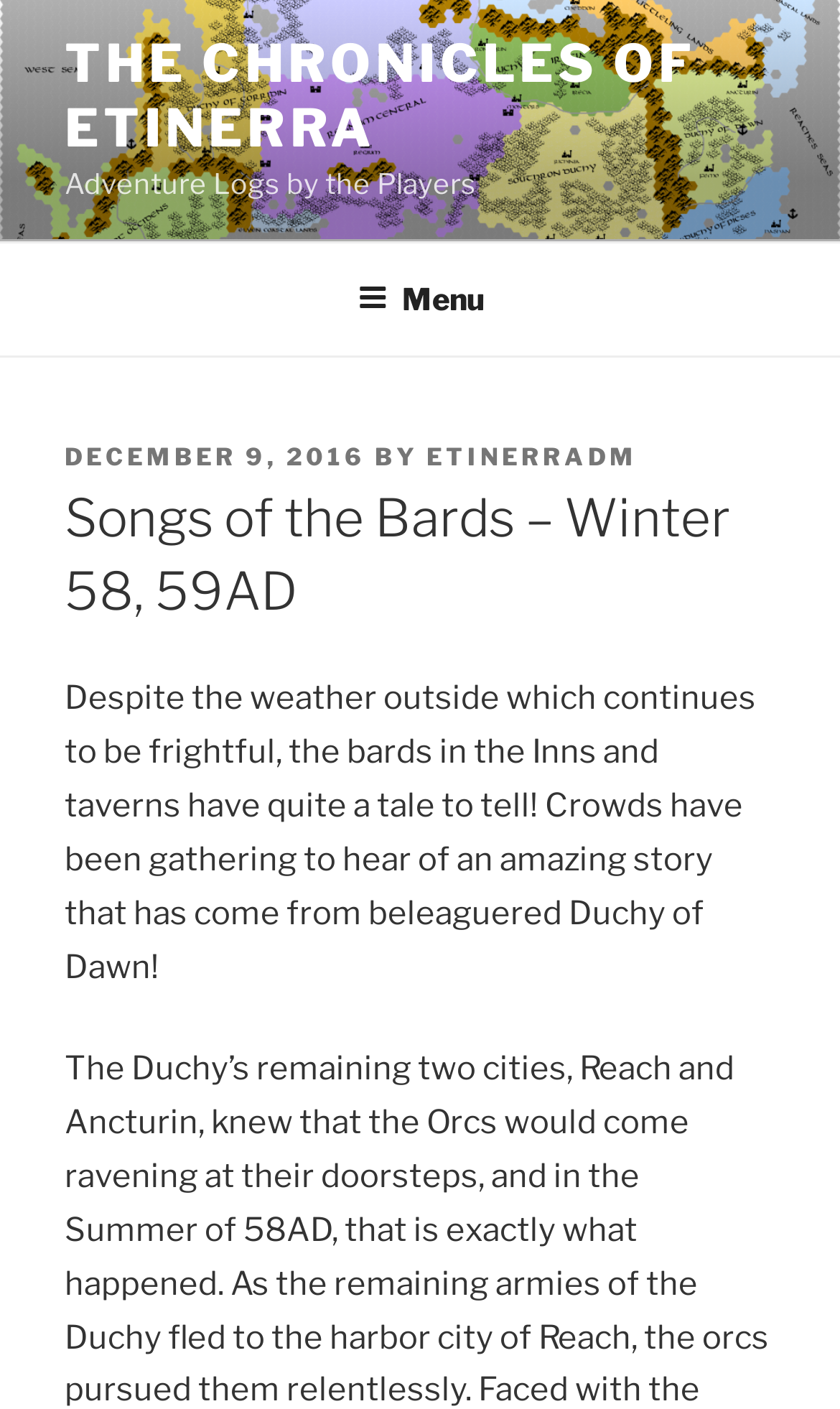What is the topic of the article?
Refer to the image and provide a concise answer in one word or phrase.

Songs of the Bards